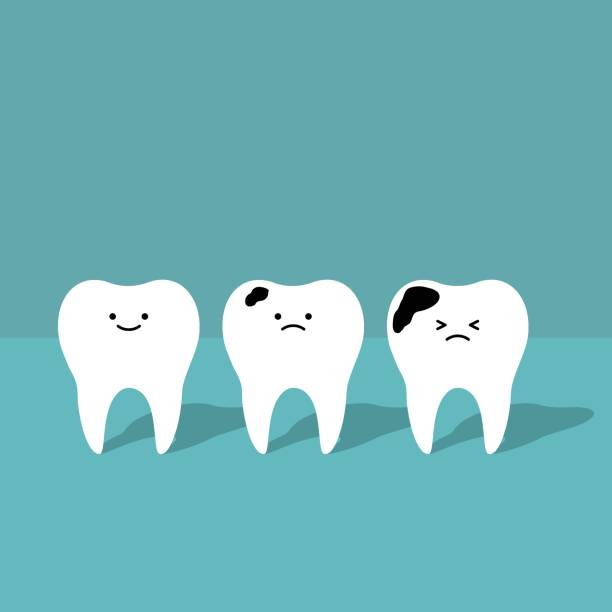What does the dark spot on the rightmost tooth represent?
Please provide a comprehensive answer based on the contents of the image.

According to the caption, the rightmost tooth exhibits a distressed expression with a noticeable dark spot, which symbolizes a more severe decay compared to the cavity represented by the sad face on the middle tooth.